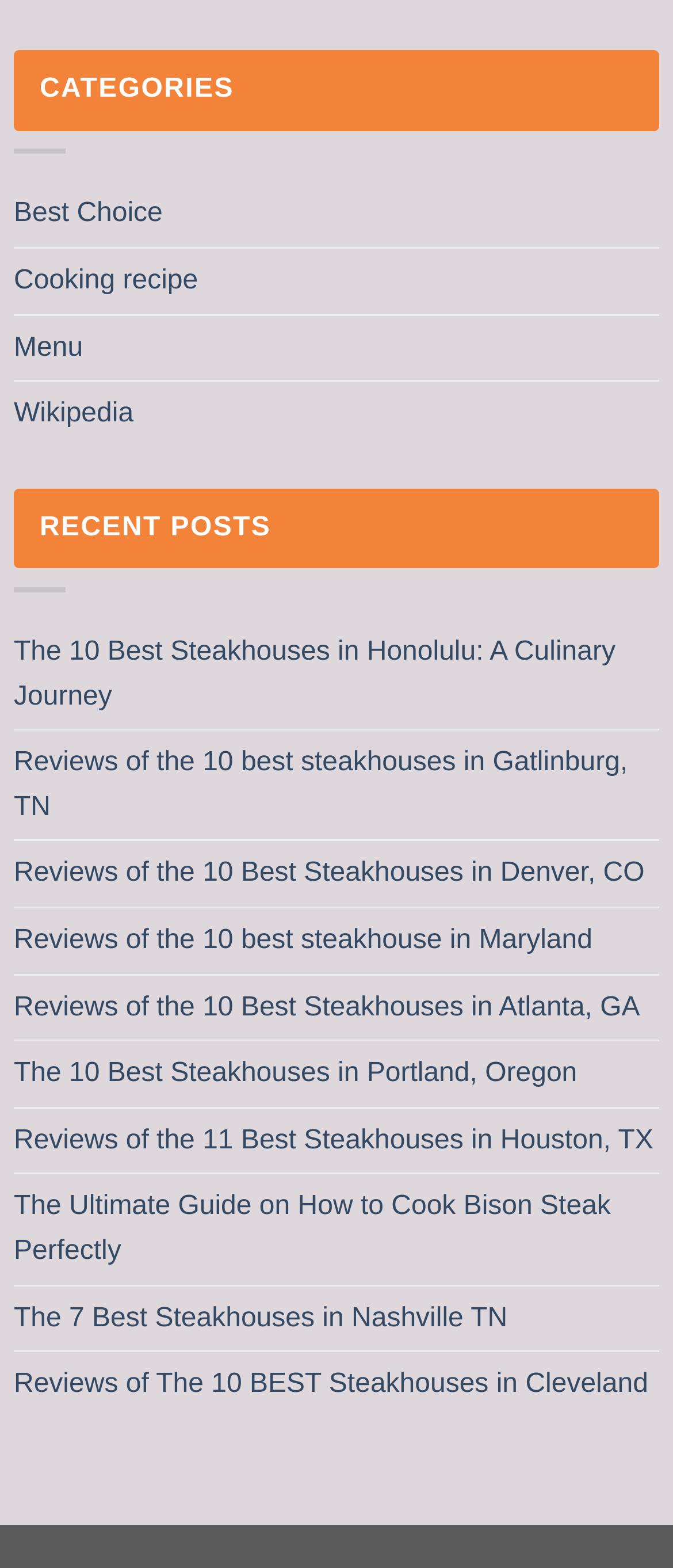Respond with a single word or phrase:
What are the categories listed on the webpage?

Best Choice, Cooking recipe, Menu, Wikipedia